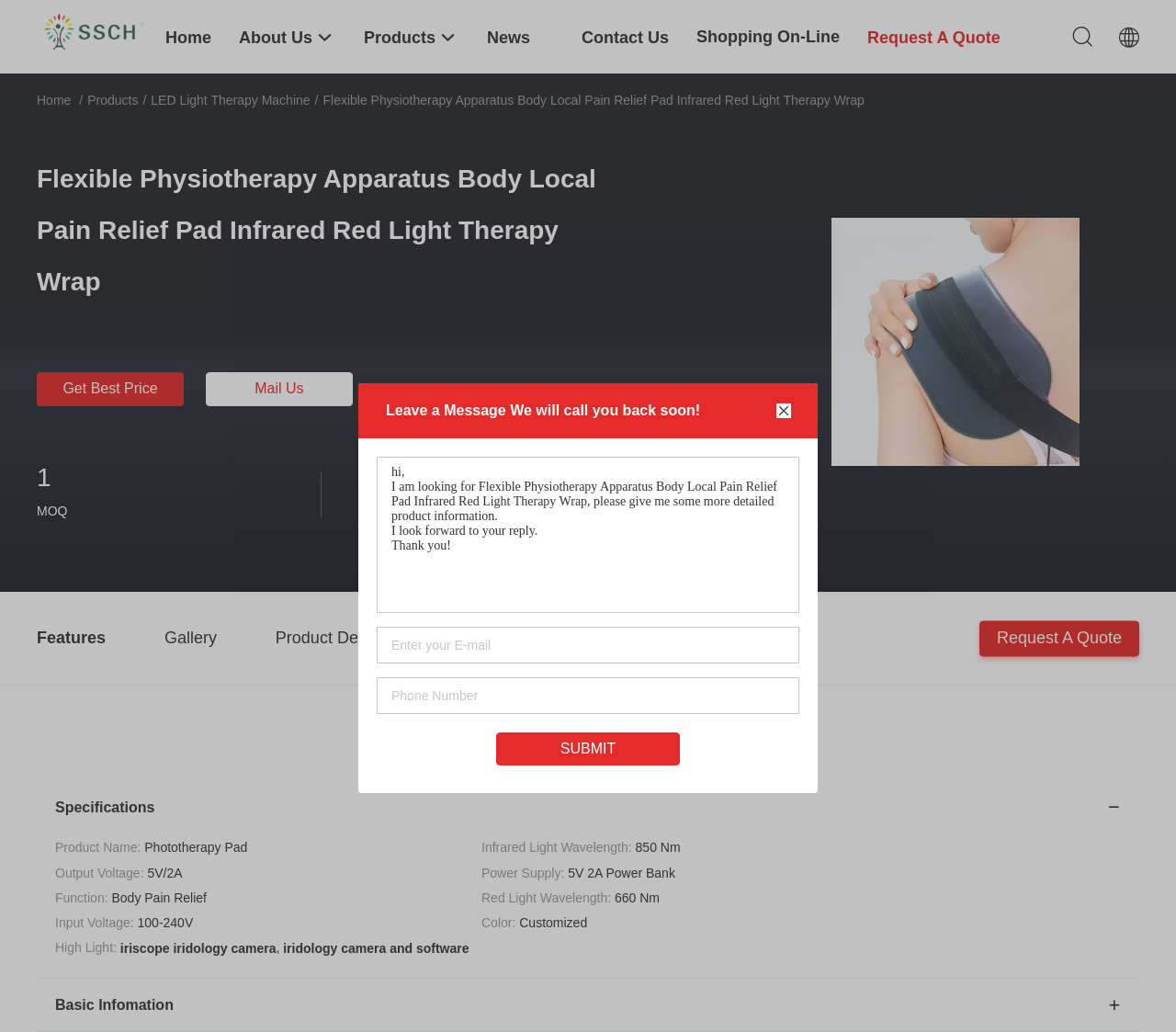Locate the bounding box coordinates of the item that should be clicked to fulfill the instruction: "Click the 'Home' link".

[0.141, 0.0, 0.18, 0.071]